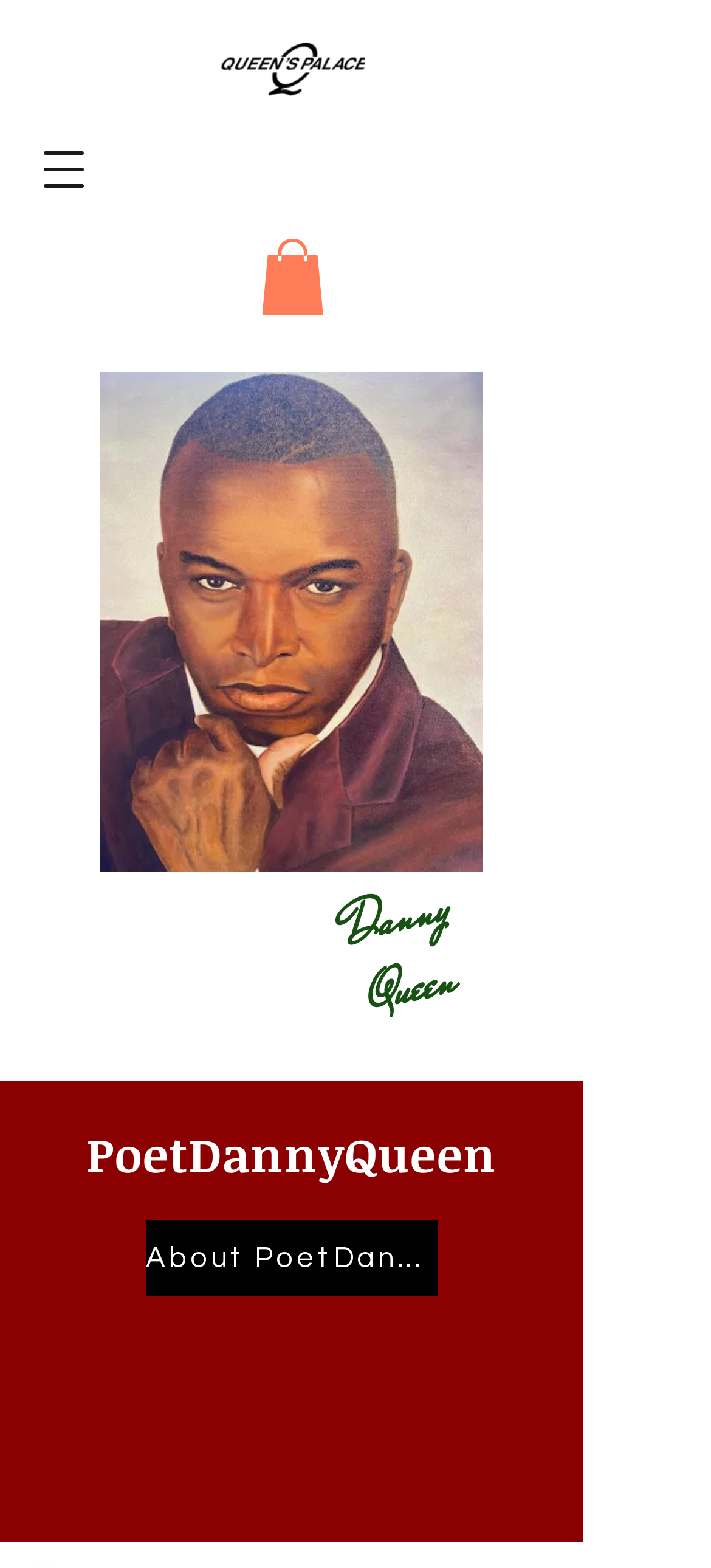Answer briefly with one word or phrase:
How many images are on the webpage?

3